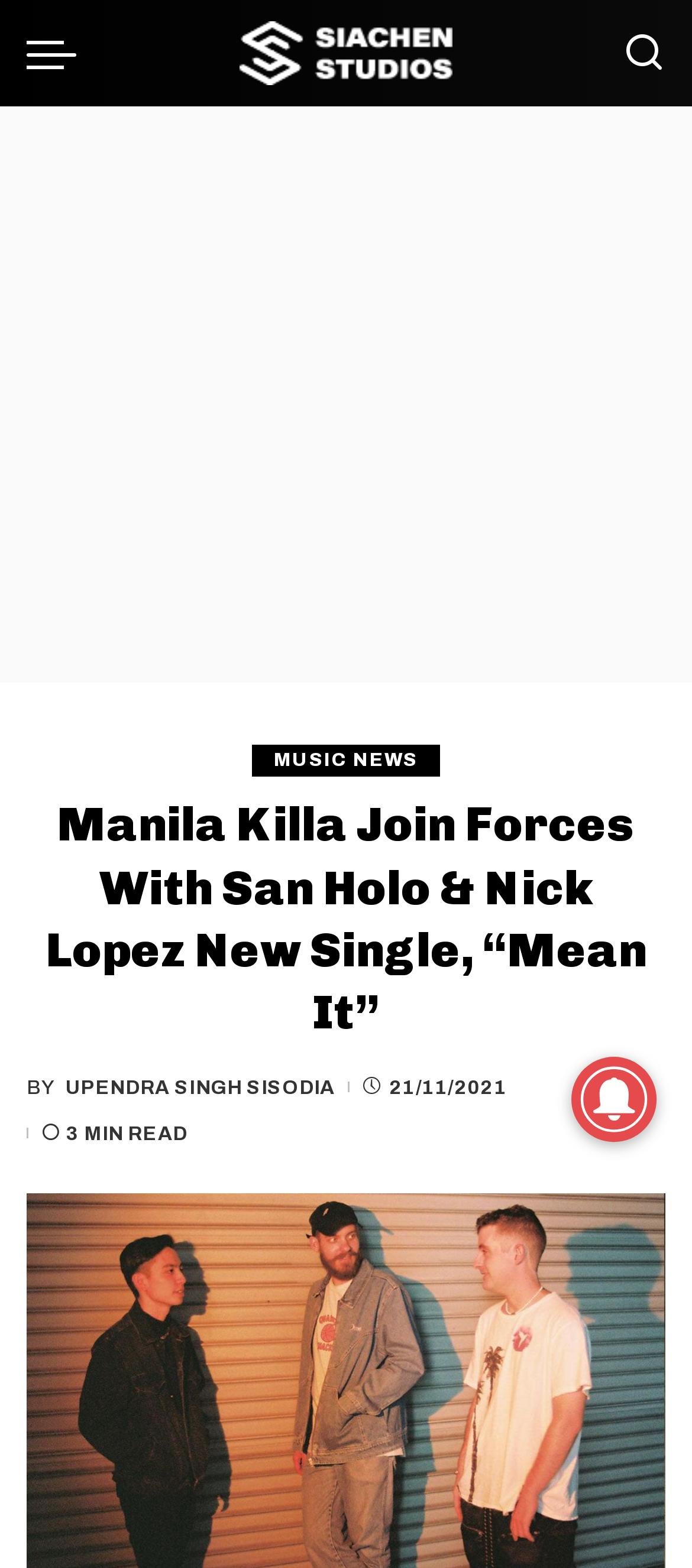Please answer the following question using a single word or phrase: 
Who posted the article?

UPENDRA SINGH SISODIA